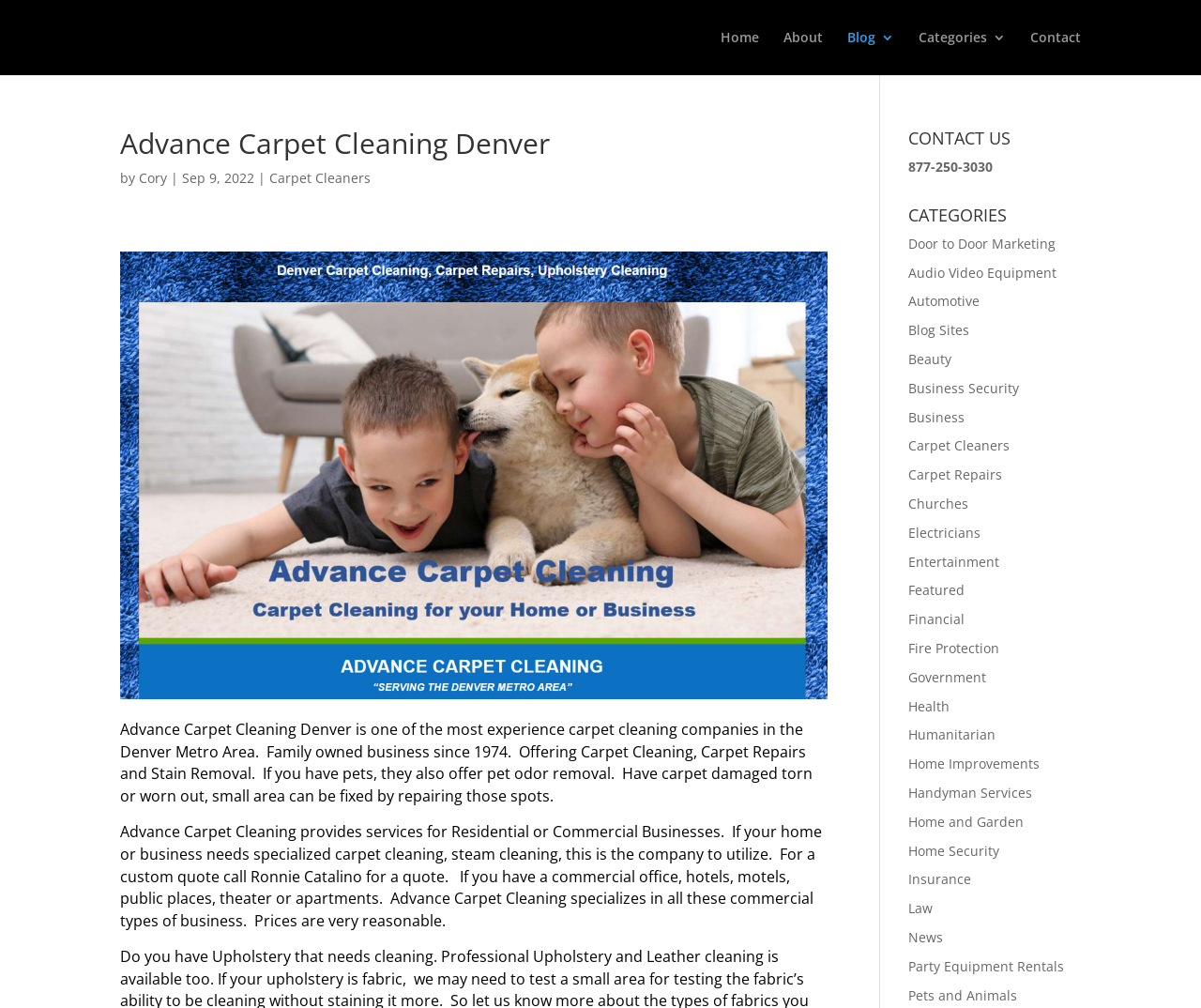What is the phone number to contact the business?
Based on the screenshot, provide your answer in one word or phrase.

877-250-3030